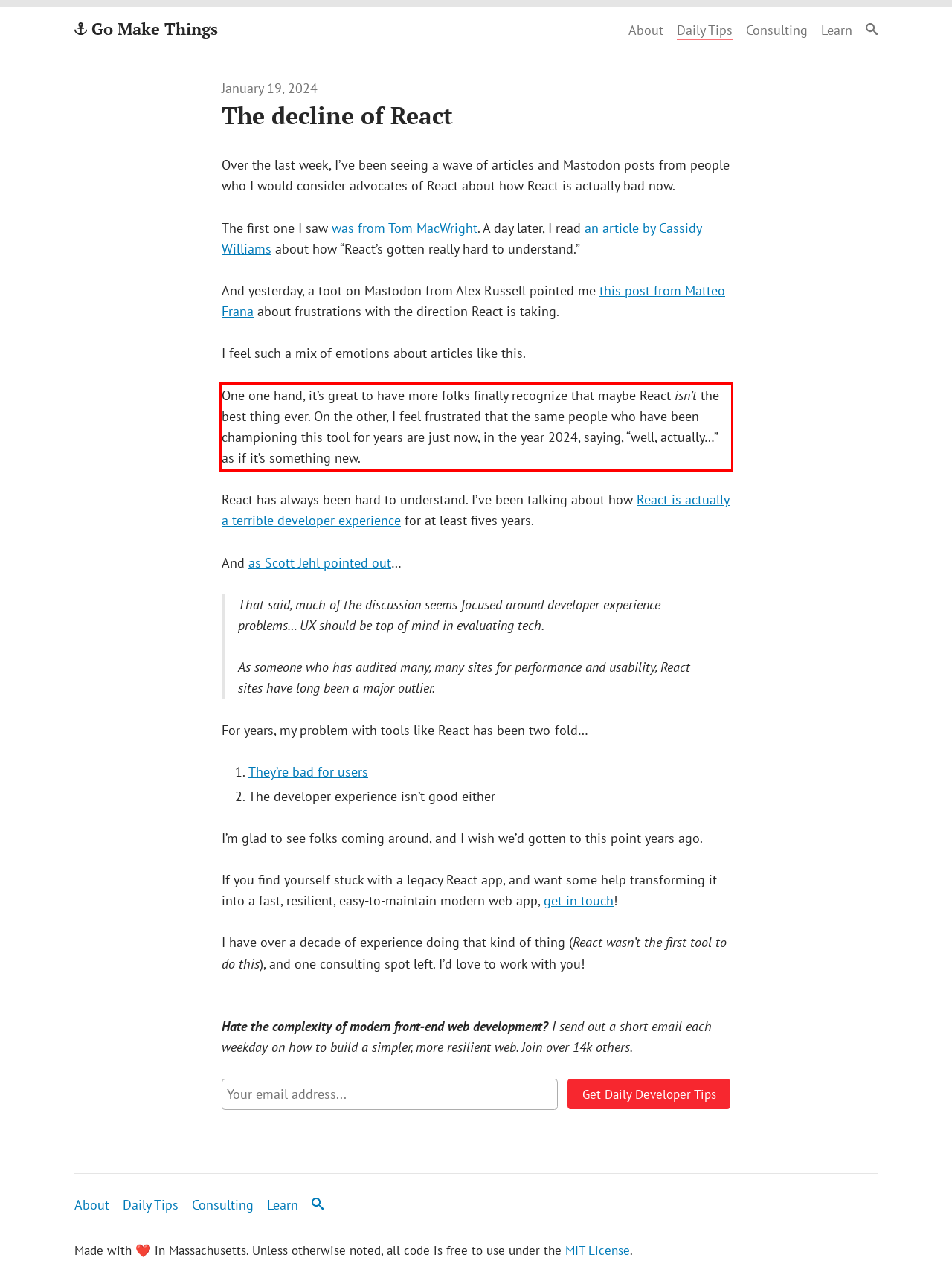Please perform OCR on the text within the red rectangle in the webpage screenshot and return the text content.

One one hand, it’s great to have more folks finally recognize that maybe React isn’t the best thing ever. On the other, I feel frustrated that the same people who have been championing this tool for years are just now, in the year 2024, saying, “well, actually…” as if it’s something new.